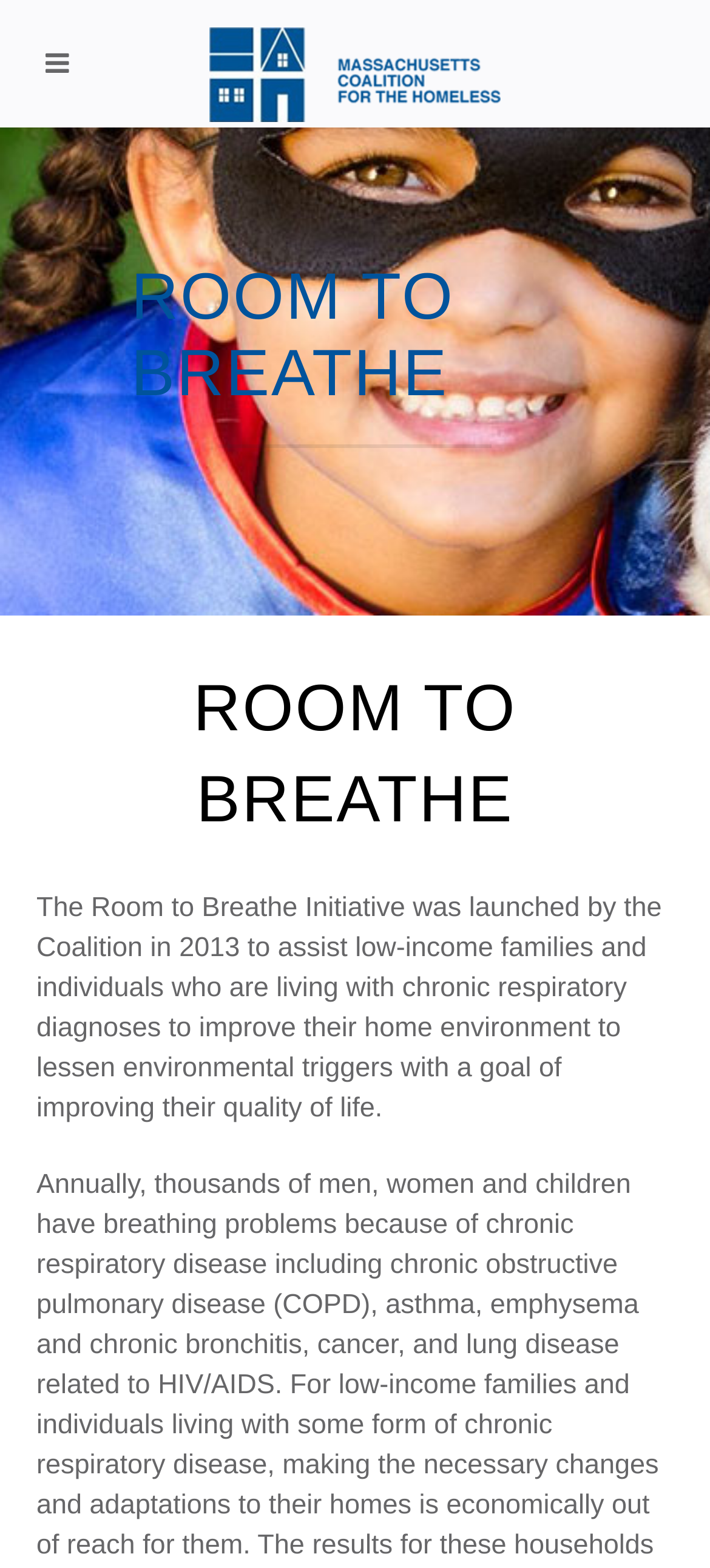Analyze and describe the webpage in a detailed narrative.

The webpage is titled "Room to Breathe" and features a prominent heading with the same title, located near the top center of the page. Below the title, there is a brief description of the Room to Breathe Initiative, which was launched in 2013 to help low-income families and individuals with chronic respiratory diagnoses improve their home environment and quality of life.

At the top left of the page, there is a link with a icon, represented by the Unicode character '\uf0c9'. Next to it, there is a link with the text "mch logo", which is accompanied by an image of the same logo. The logo is positioned slightly below the top edge of the page.

The main content of the page is organized in a layout table, which spans most of the page's width. The heading "ROOM TO BREATHE" is repeated again, this time in a larger font size, and is positioned above the descriptive text.